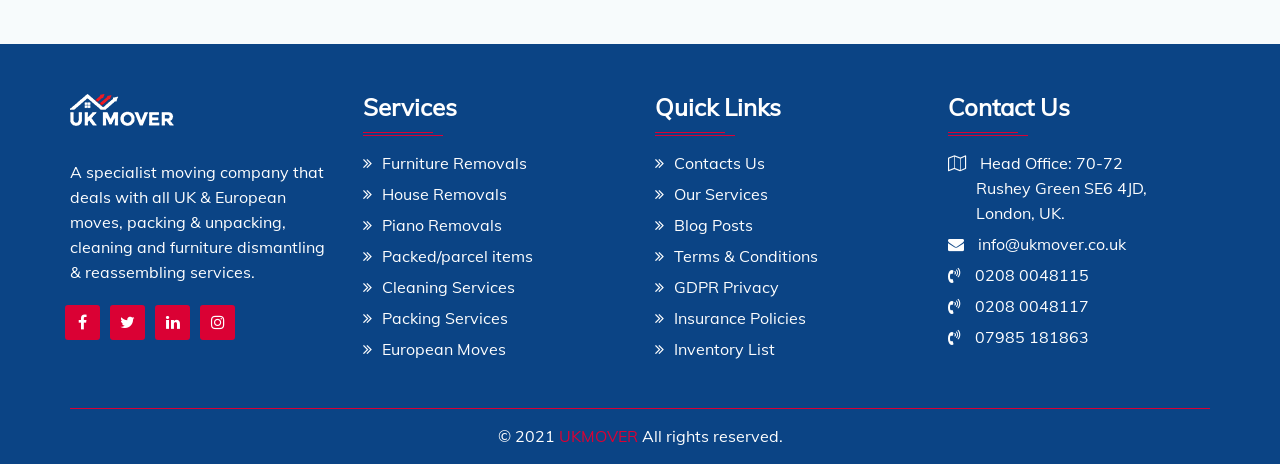Please provide the bounding box coordinates for the element that needs to be clicked to perform the instruction: "Learn about Patchwork Plus". The coordinates must consist of four float numbers between 0 and 1, formatted as [left, top, right, bottom].

None